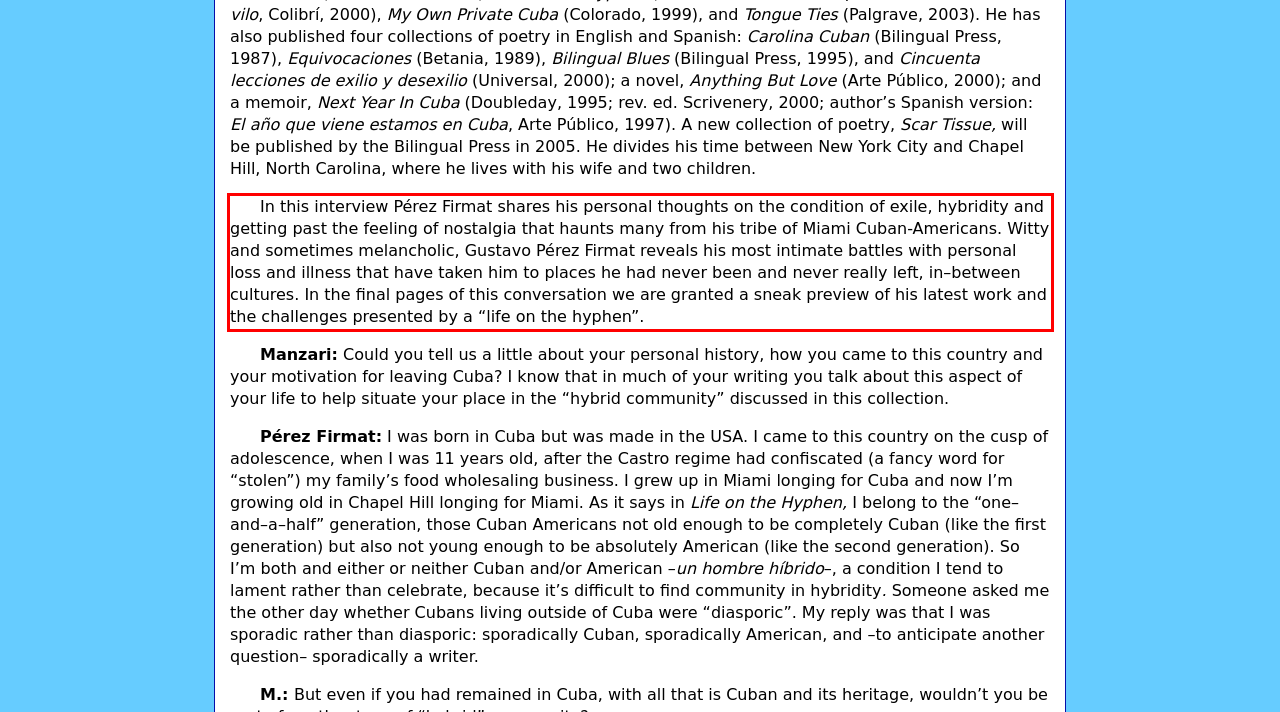Perform OCR on the text inside the red-bordered box in the provided screenshot and output the content.

In this interview Pérez Firmat shares his personal thoughts on the condition of exile, hybridity and getting past the feeling of nostalgia that haunts many from his tribe of Miami Cuban-Americans. Witty and sometimes melancholic, Gustavo Pérez Firmat reveals his most intimate battles with personal loss and illness that have taken him to places he had never been and never really left, in–between cultures. In the final pages of this conversation we are granted a sneak preview of his latest work and the challenges presented by a “life on the hyphen”.